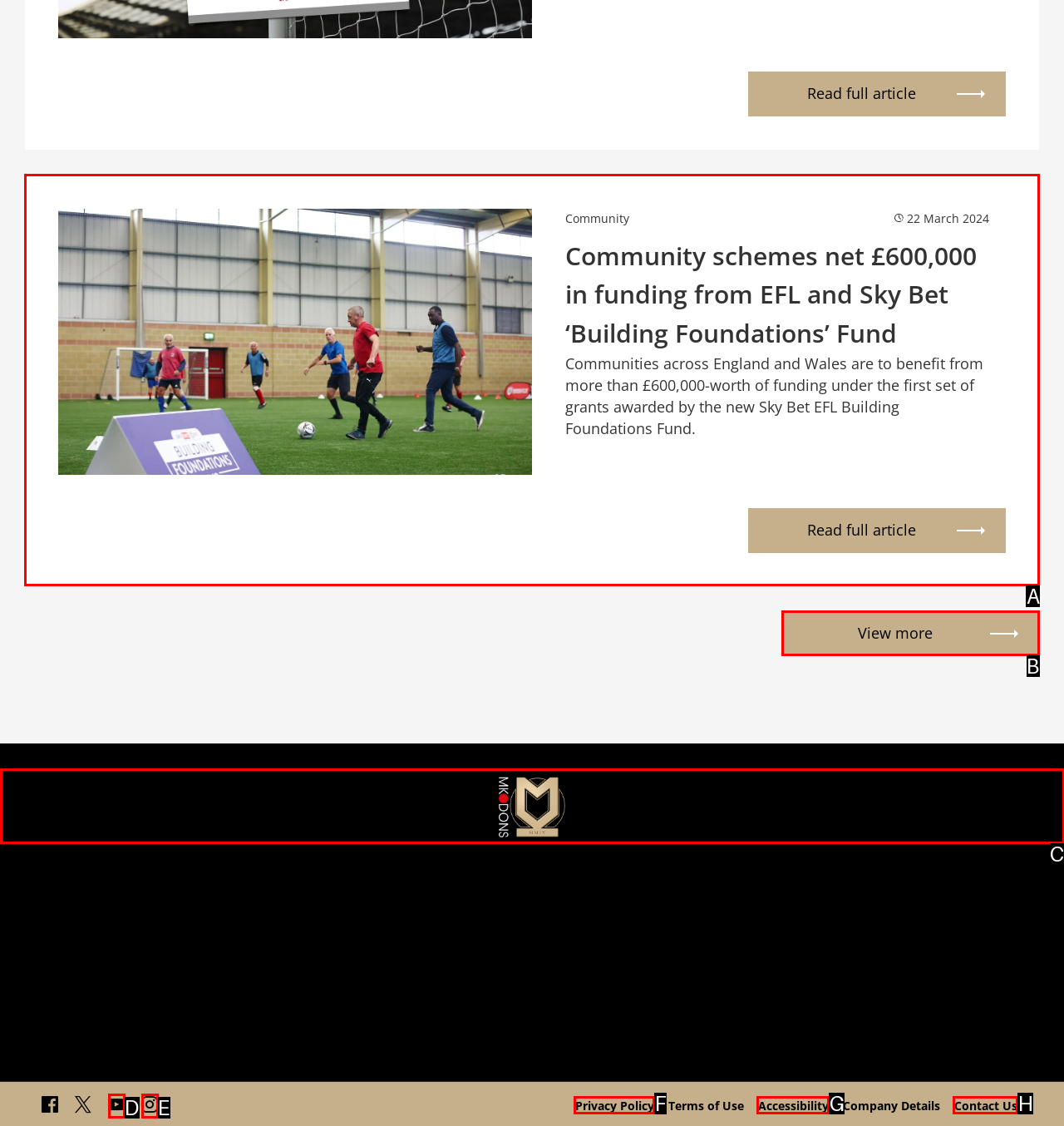Tell me which element should be clicked to achieve the following objective: Read full article
Reply with the letter of the correct option from the displayed choices.

A